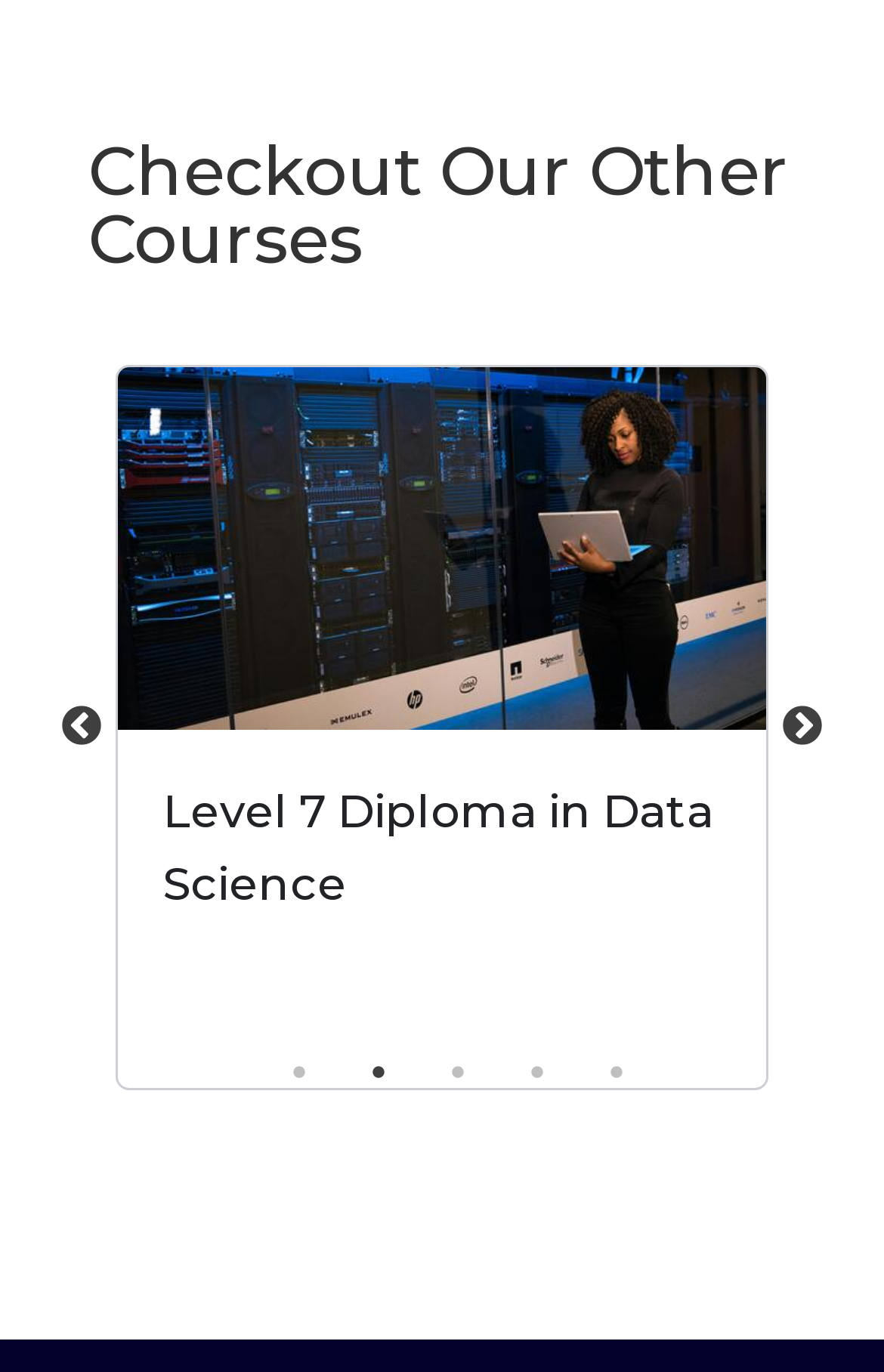What is the orientation of the tablist?
Using the screenshot, give a one-word or short phrase answer.

Horizontal